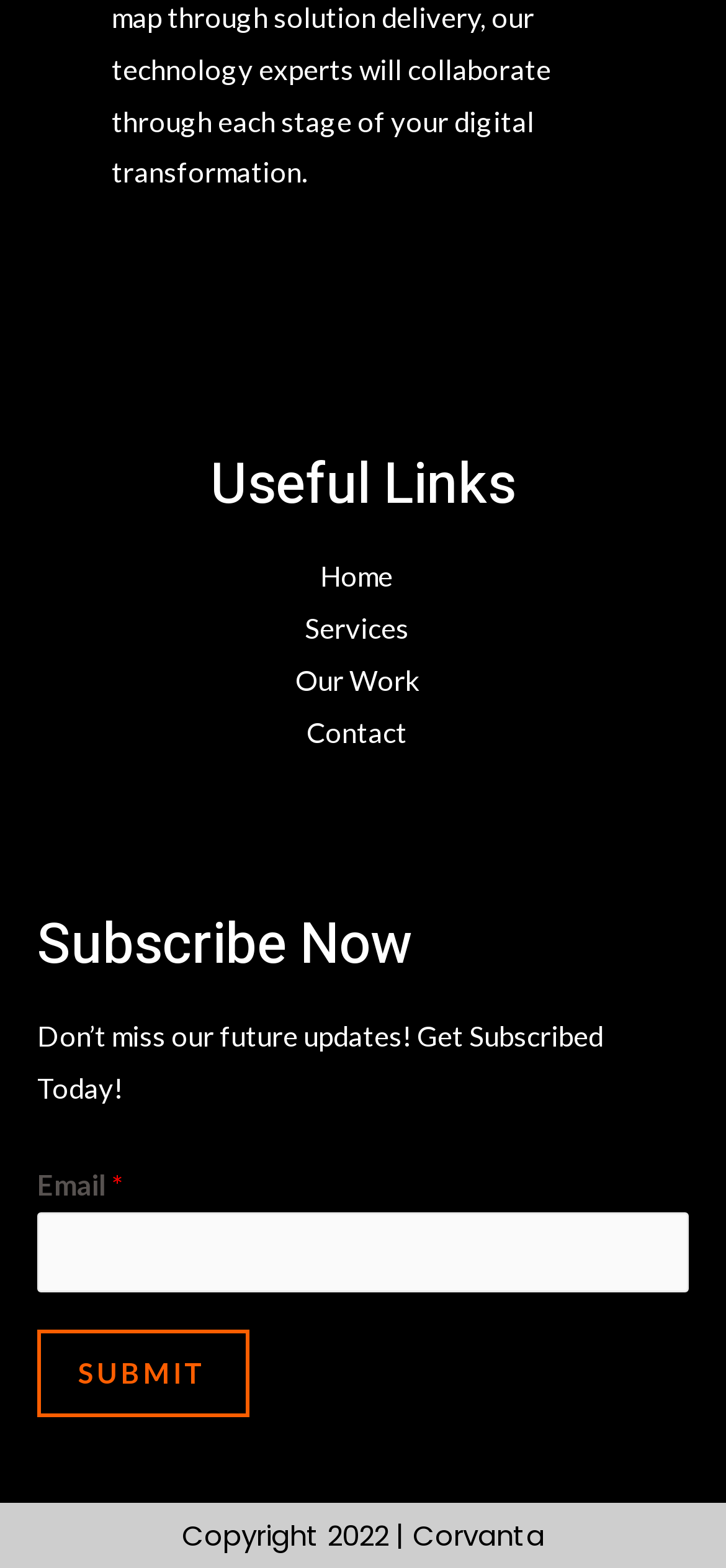How many navigation links are available?
Refer to the image and provide a detailed answer to the question.

The navigation section contains three links: 'Home', 'Services', and 'Contact'. These links are likely to navigate to different sections of the website.